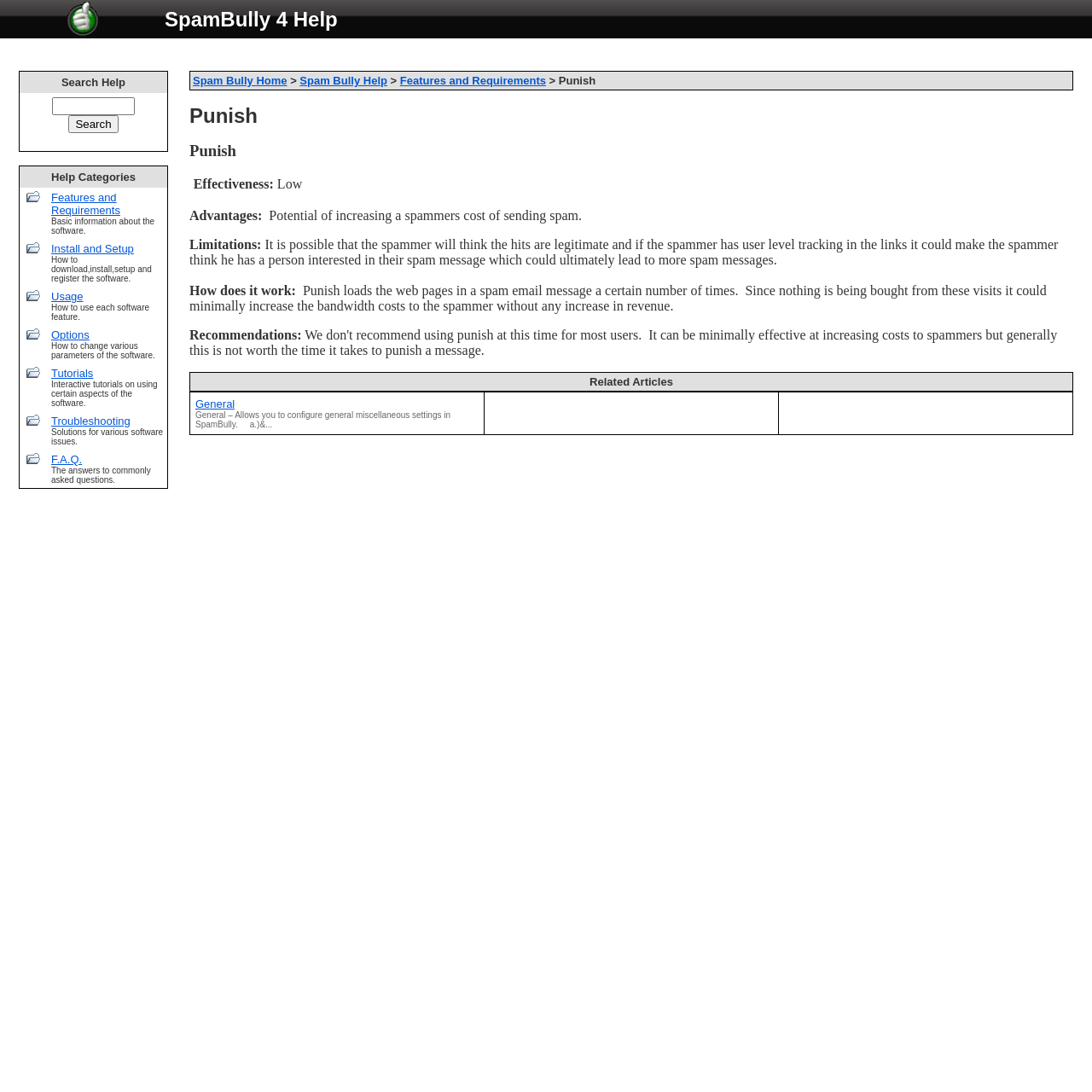Locate the bounding box coordinates of the element's region that should be clicked to carry out the following instruction: "Go to Spam Bully Home". The coordinates need to be four float numbers between 0 and 1, i.e., [left, top, right, bottom].

[0.177, 0.068, 0.263, 0.08]